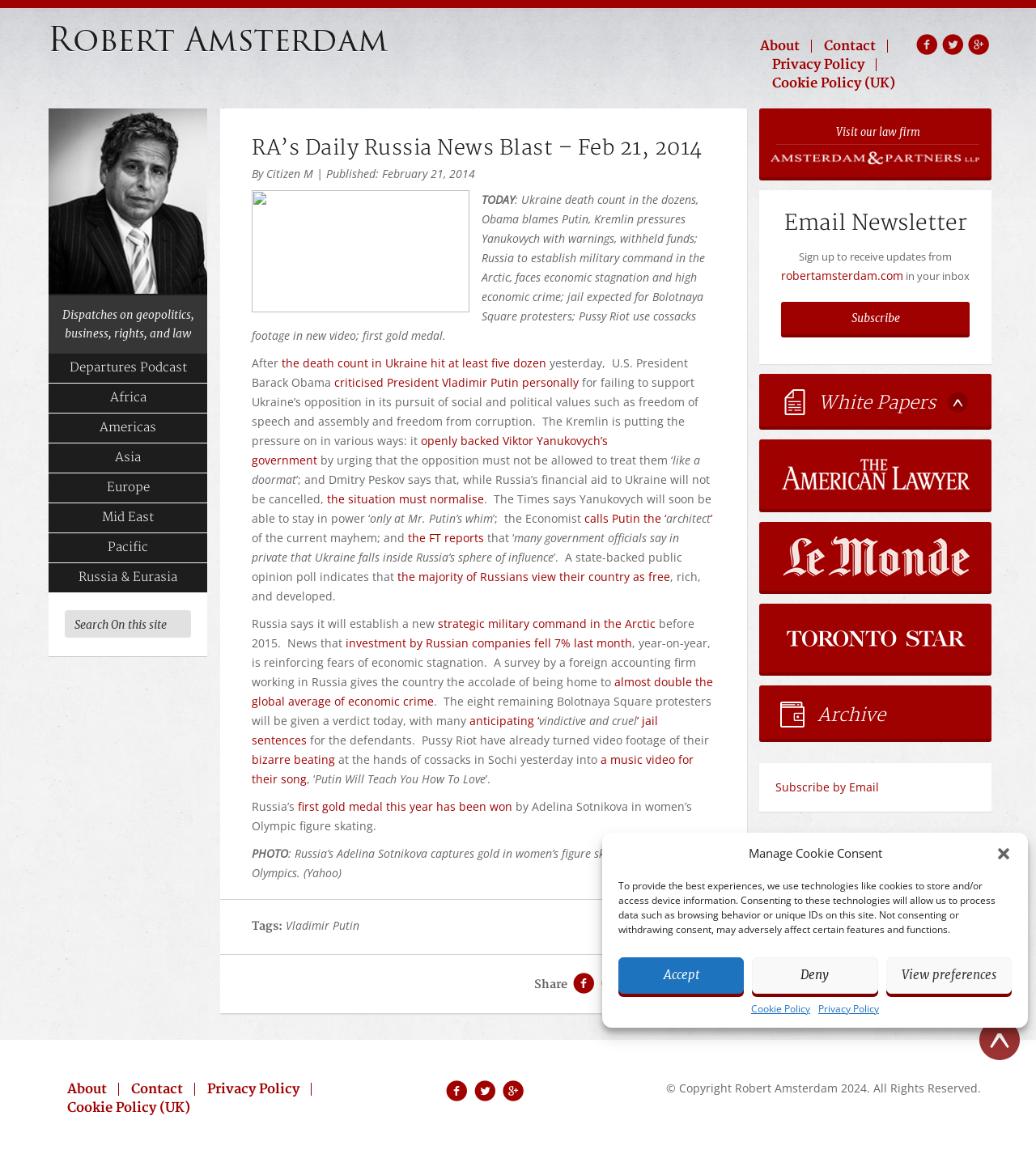Please determine the bounding box coordinates of the element to click on in order to accomplish the following task: "Explore Galleries". Ensure the coordinates are four float numbers ranging from 0 to 1, i.e., [left, top, right, bottom].

None